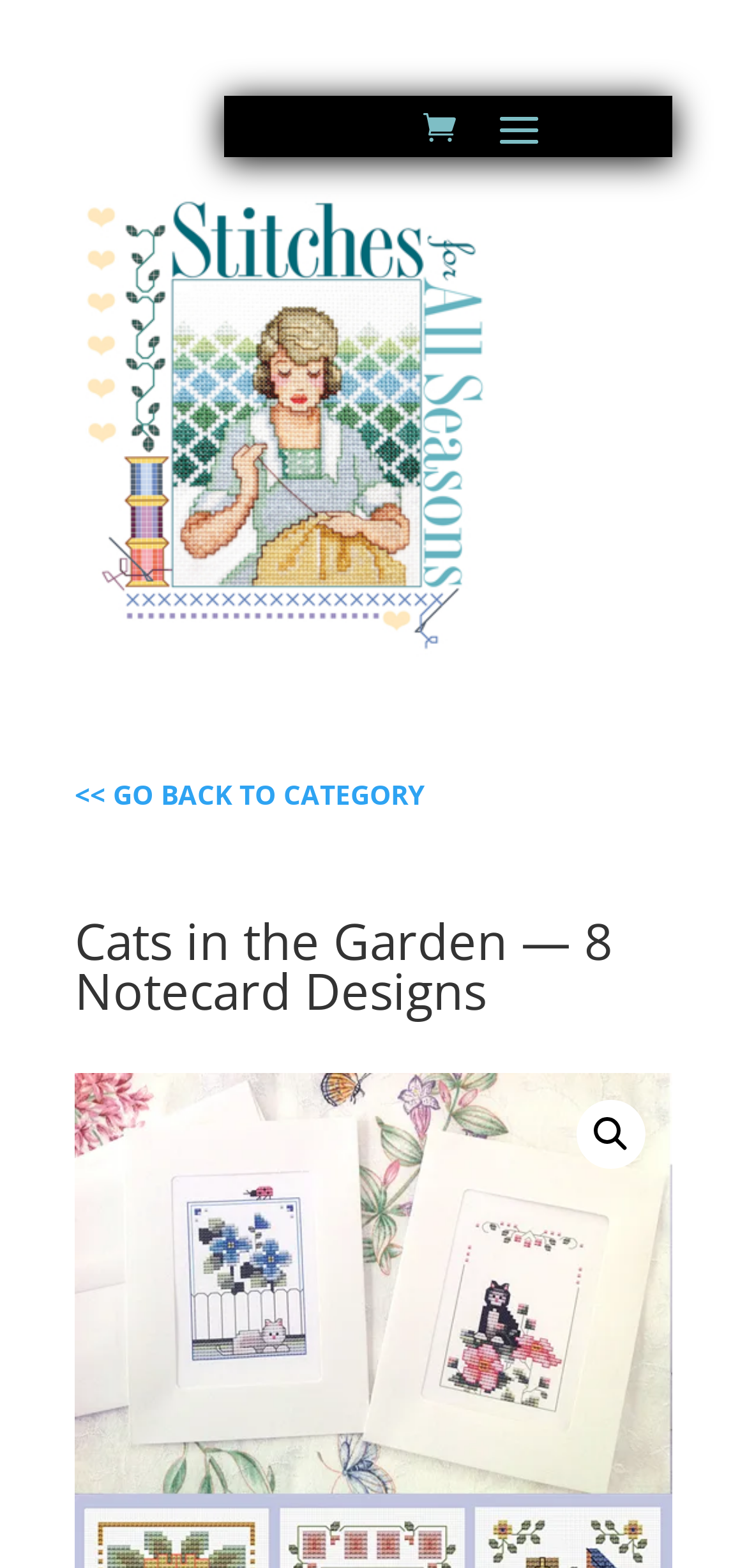Identify the bounding box for the described UI element. Provide the coordinates in (top-left x, top-left y, bottom-right x, bottom-right y) format with values ranging from 0 to 1: Home

None